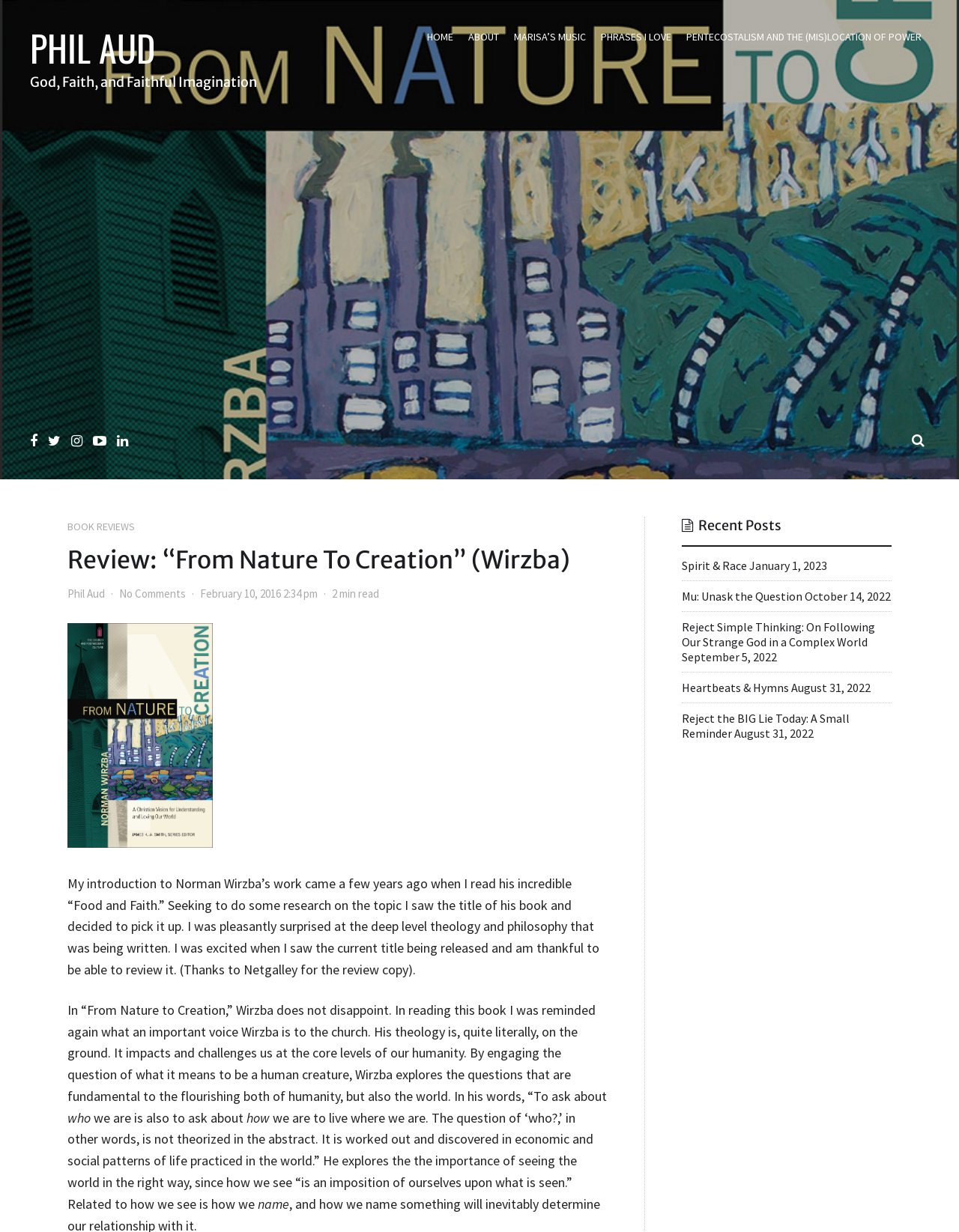Give a one-word or short phrase answer to this question: 
What is the name of the author of the book being reviewed?

Phil Aud